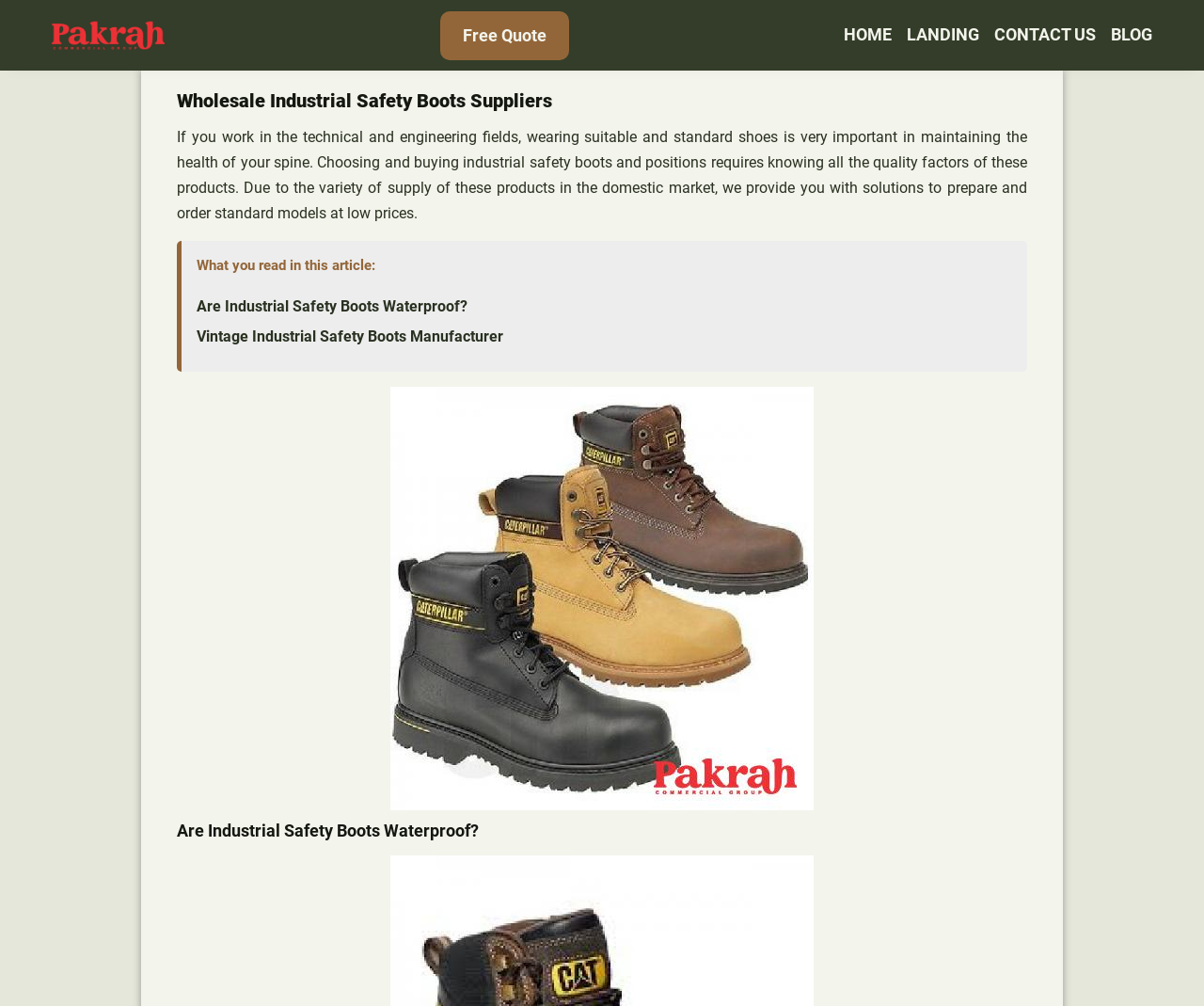Generate the text of the webpage's primary heading.

Wholesale Industrial Safety Boots Suppliers